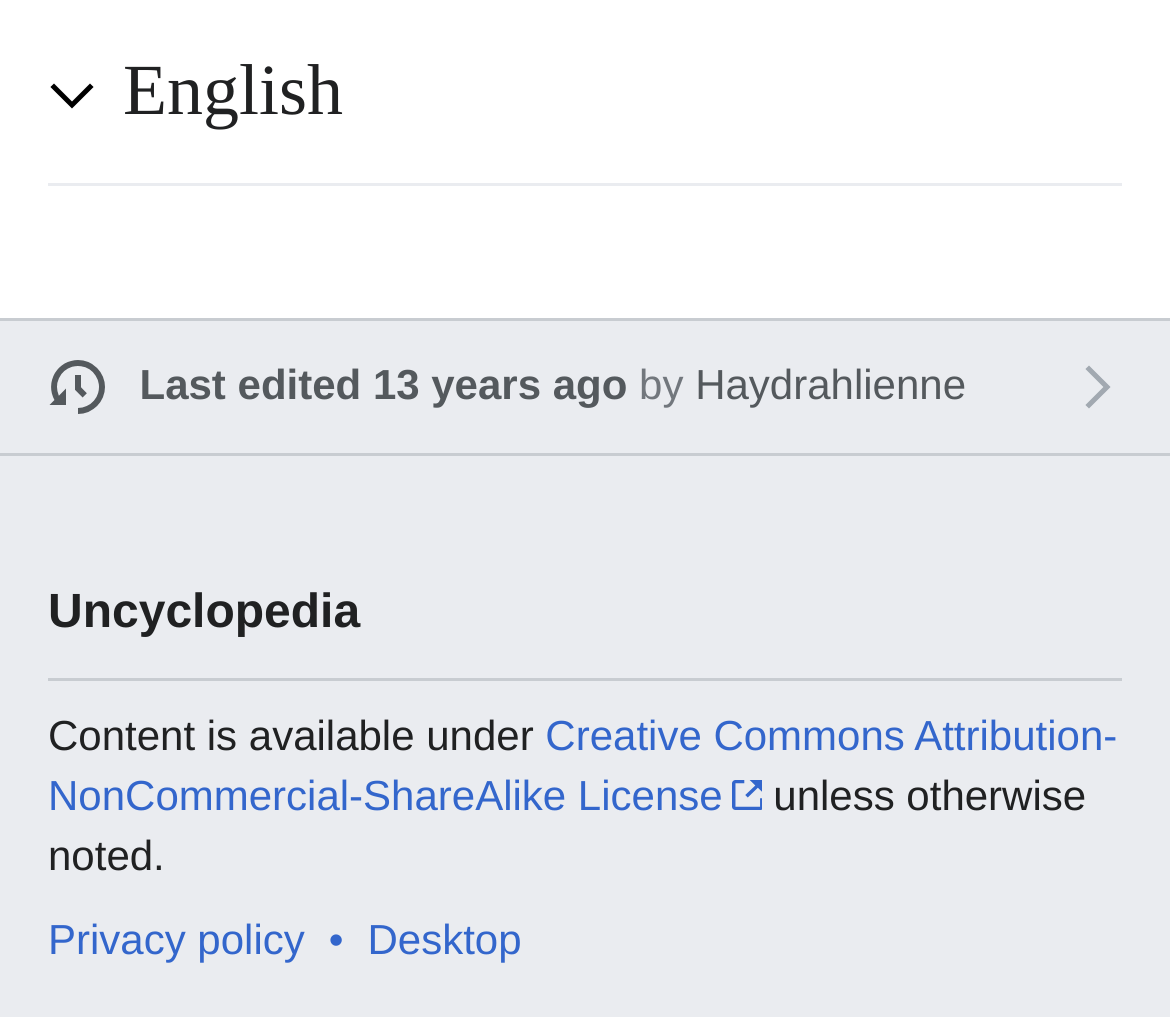Identify the bounding box for the described UI element. Provide the coordinates in (top-left x, top-left y, bottom-right x, bottom-right y) format with values ranging from 0 to 1: Last edited 13 years ago

[0.119, 0.354, 0.536, 0.401]